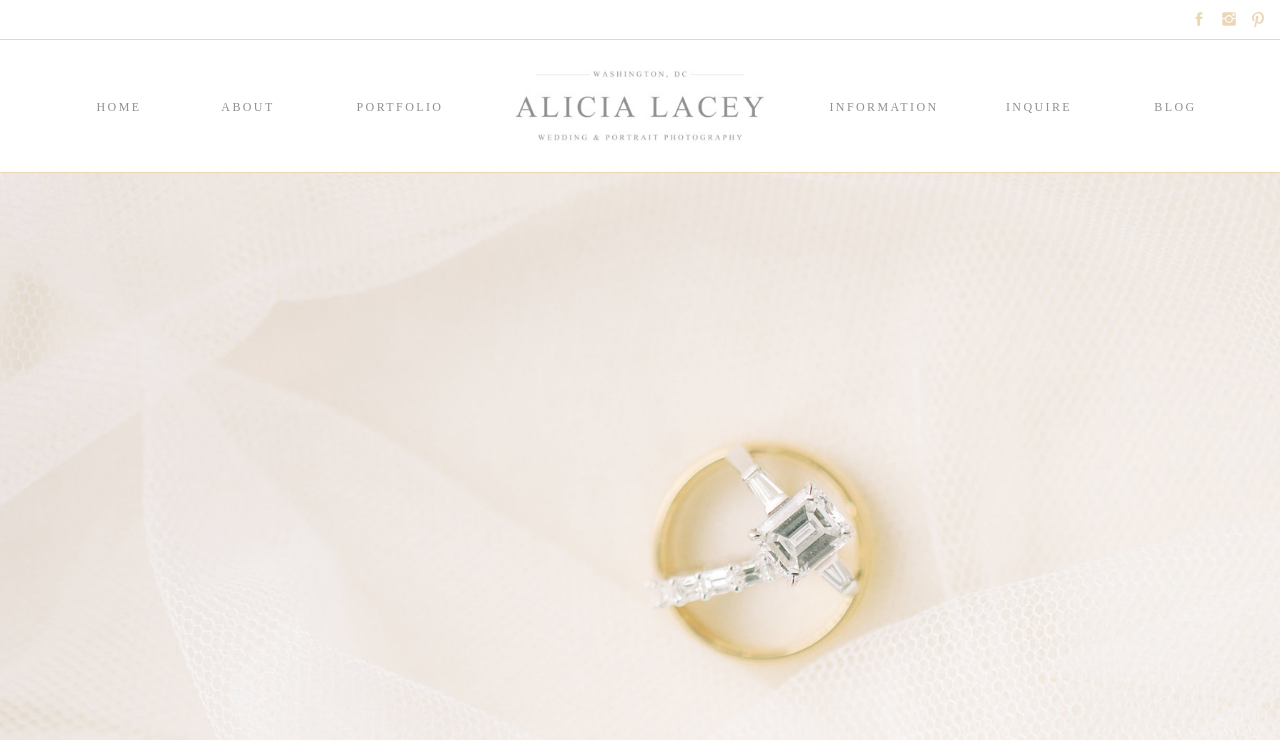Pinpoint the bounding box coordinates of the clickable element needed to complete the instruction: "View the PORTFOLIO". The coordinates should be provided as four float numbers between 0 and 1: [left, top, right, bottom].

[0.277, 0.131, 0.348, 0.155]